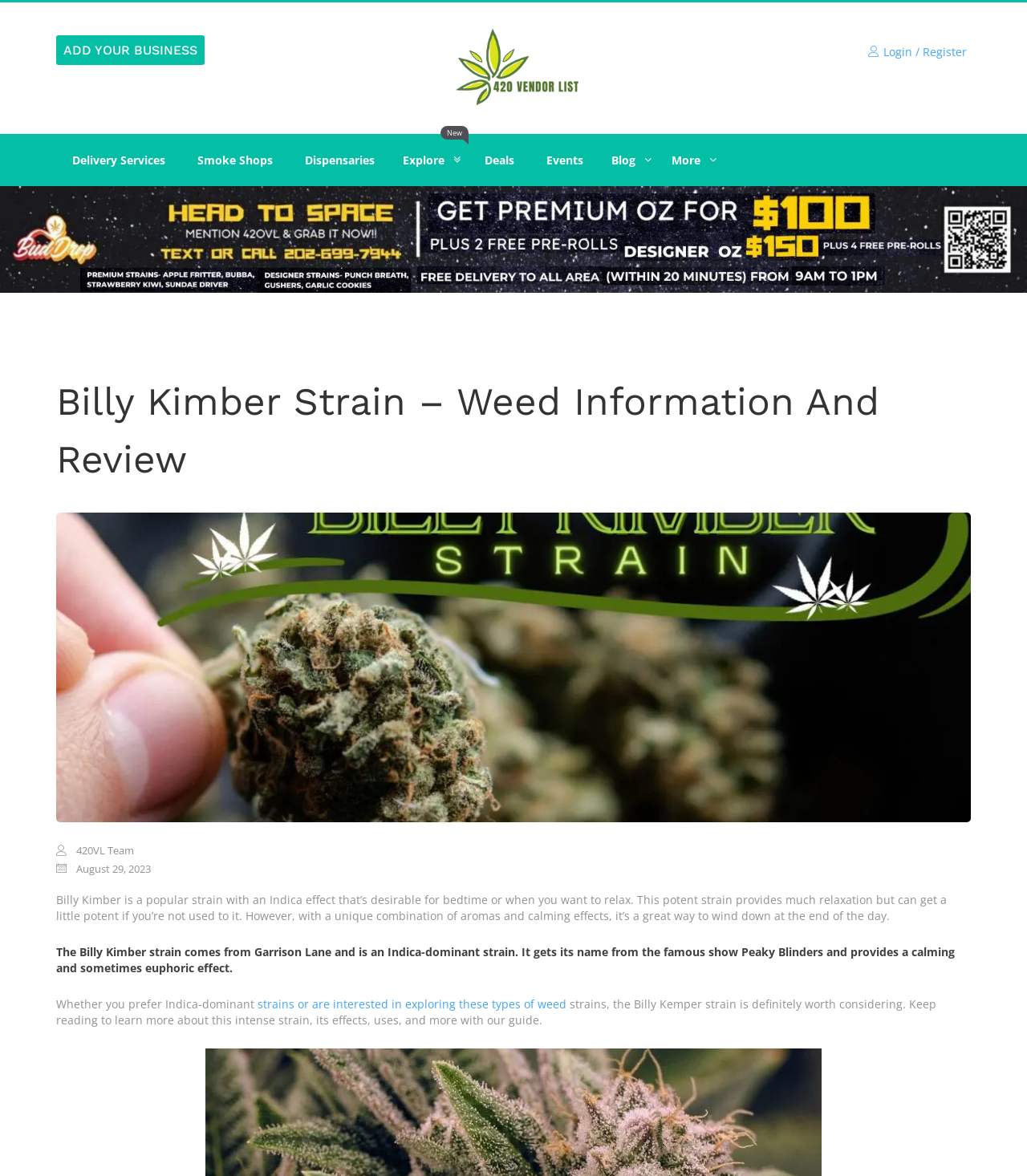What is the name of the show that inspired the Billy Kimber strain?
Give a single word or phrase as your answer by examining the image.

Peaky Blinders